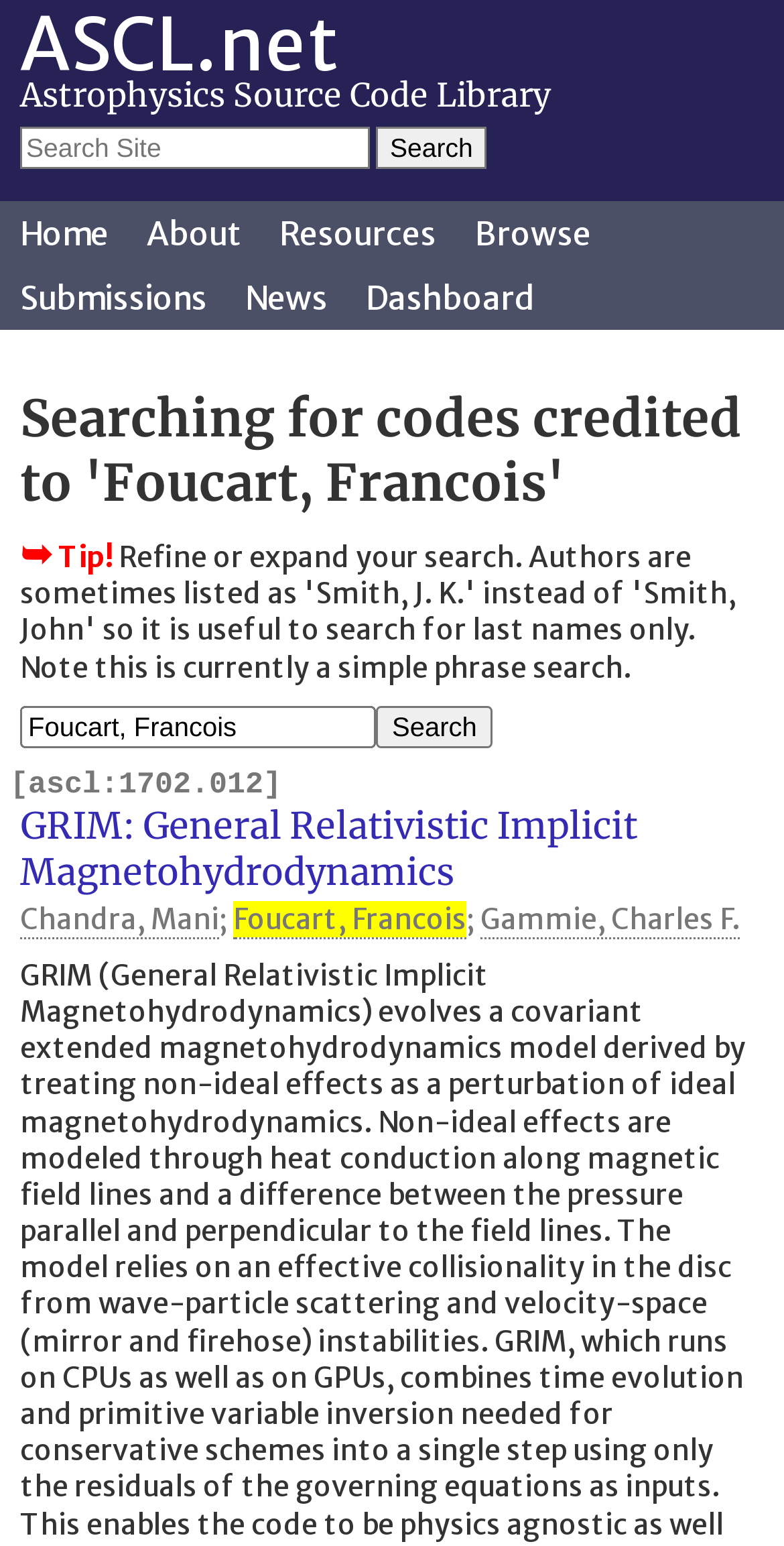Answer the question using only a single word or phrase: 
What are the available navigation options on the top of the page?

Home, About, Resources, Browse, Submissions, News, Dashboard